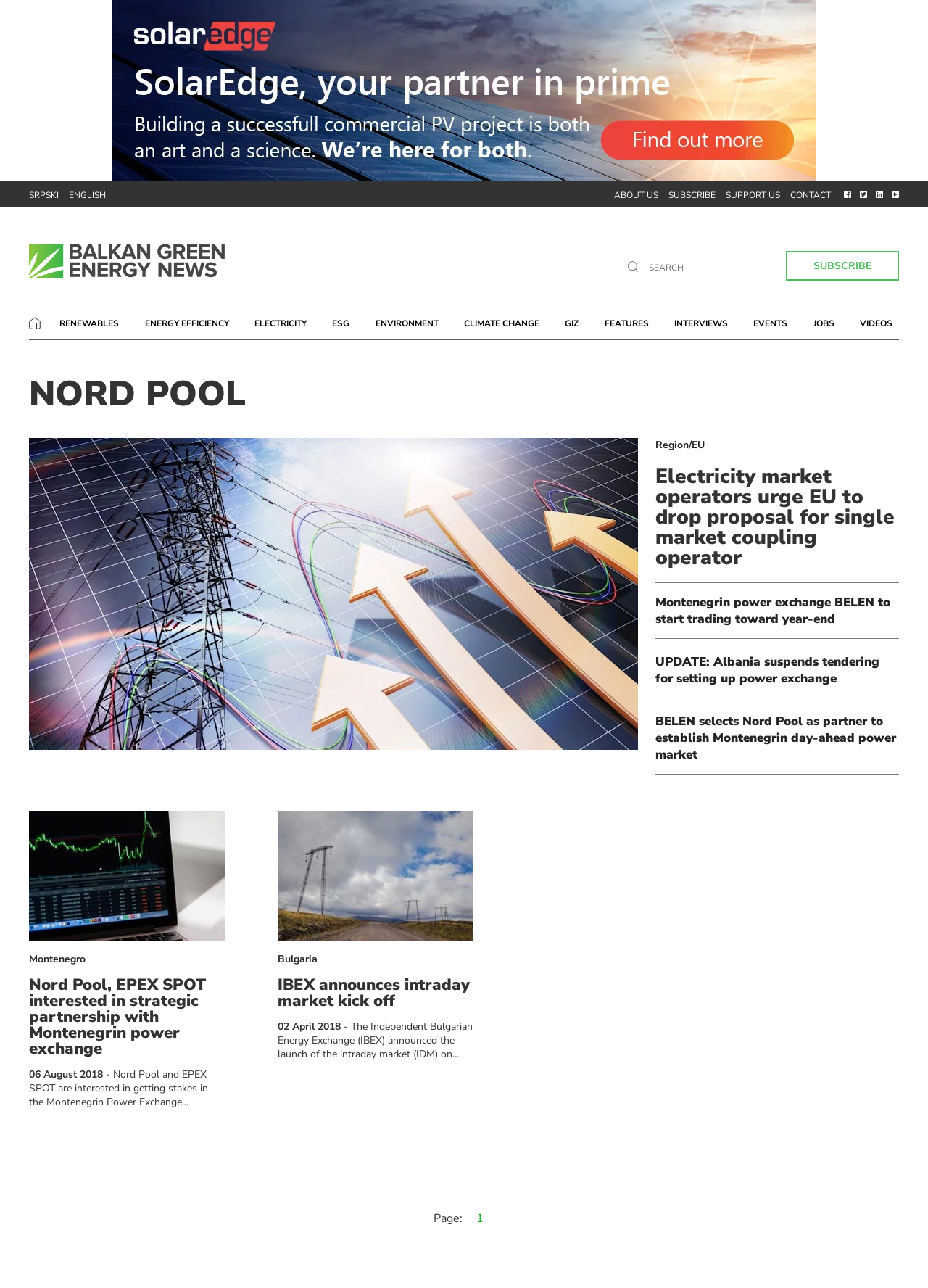Analyze and describe the webpage in a detailed narrative.

The webpage is about Nord Pool Archives, specifically focused on Balkan Green Energy News. At the top, there are several links and images, including a logo "SolarEdge A1" and language options "SRPSKI" and "ENGLISH". To the right of these, there are links to "ABOUT US", "SUBSCRIBE", "SUPPORT US", and "CONTACT". 

Below these, there are several social media links with corresponding images. On the left side, there is a search bar with a "SEARCH" label. Next to it, there is a "SUBSCRIBE" button. 

The main content of the webpage is divided into two sections. On the left, there are links to various categories, including "HOME", "RENEWABLES", "ENERGY EFFICIENCY", and others. On the right, there are news articles with headings, images, and summaries. The articles are related to energy markets and exchanges in the Balkan region, with specific news about Montenegro, Albania, and Bulgaria. Each article has a date label below the heading. 

At the bottom of the page, there is a pagination section with a "Page:" label and a "1" indicator, suggesting that there are more pages to navigate.